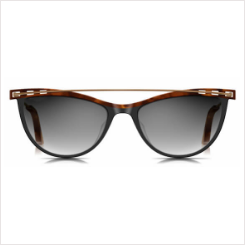By analyzing the image, answer the following question with a detailed response: Is the design of the sunglasses suitable for formal occasions?

The caption describes the design as suitable for both casual and formal occasions, implying that the sunglasses can be worn on formal events without looking out of place.